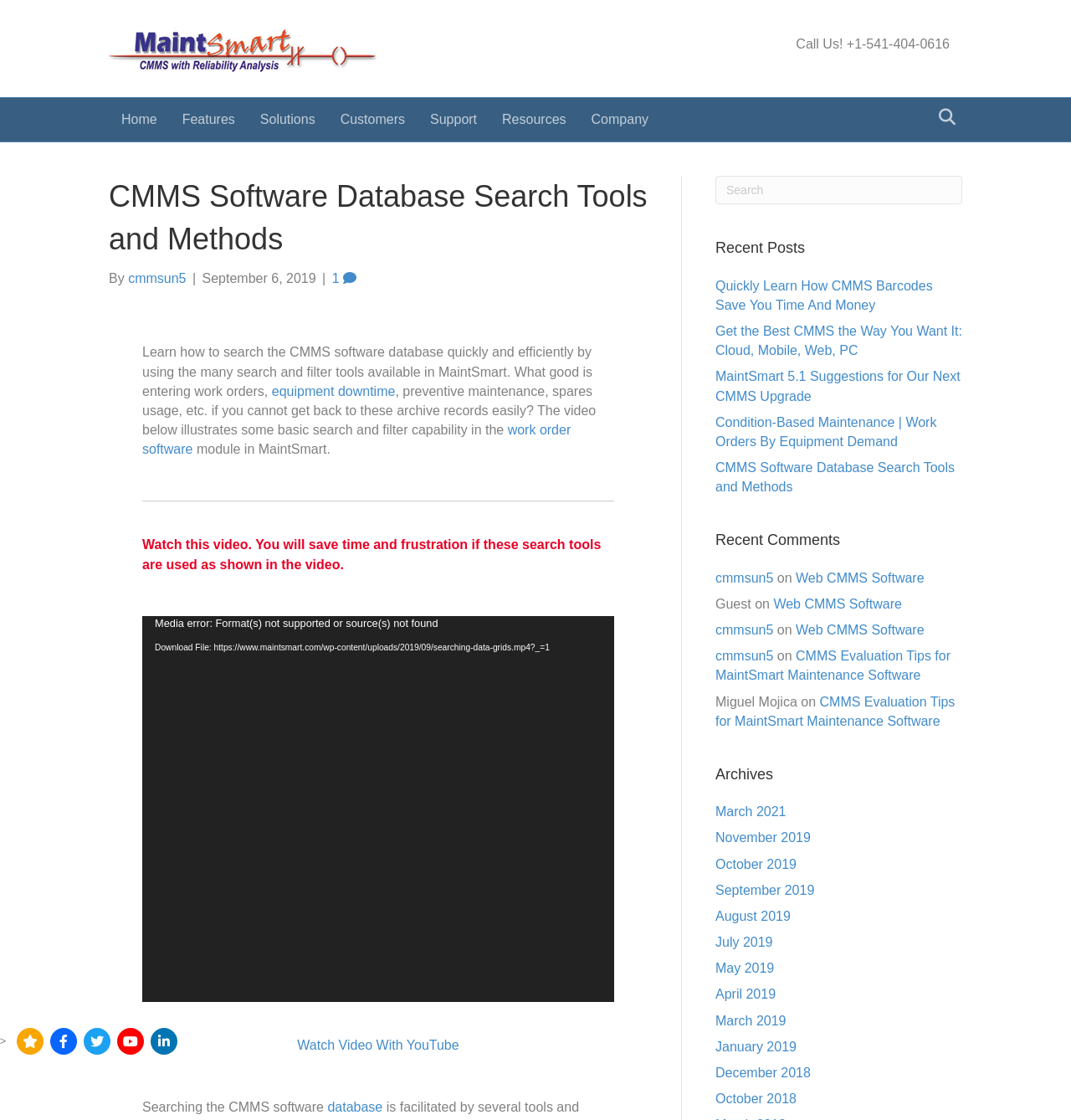Specify the bounding box coordinates of the area to click in order to follow the given instruction: "Search for something."

[0.668, 0.157, 0.898, 0.183]